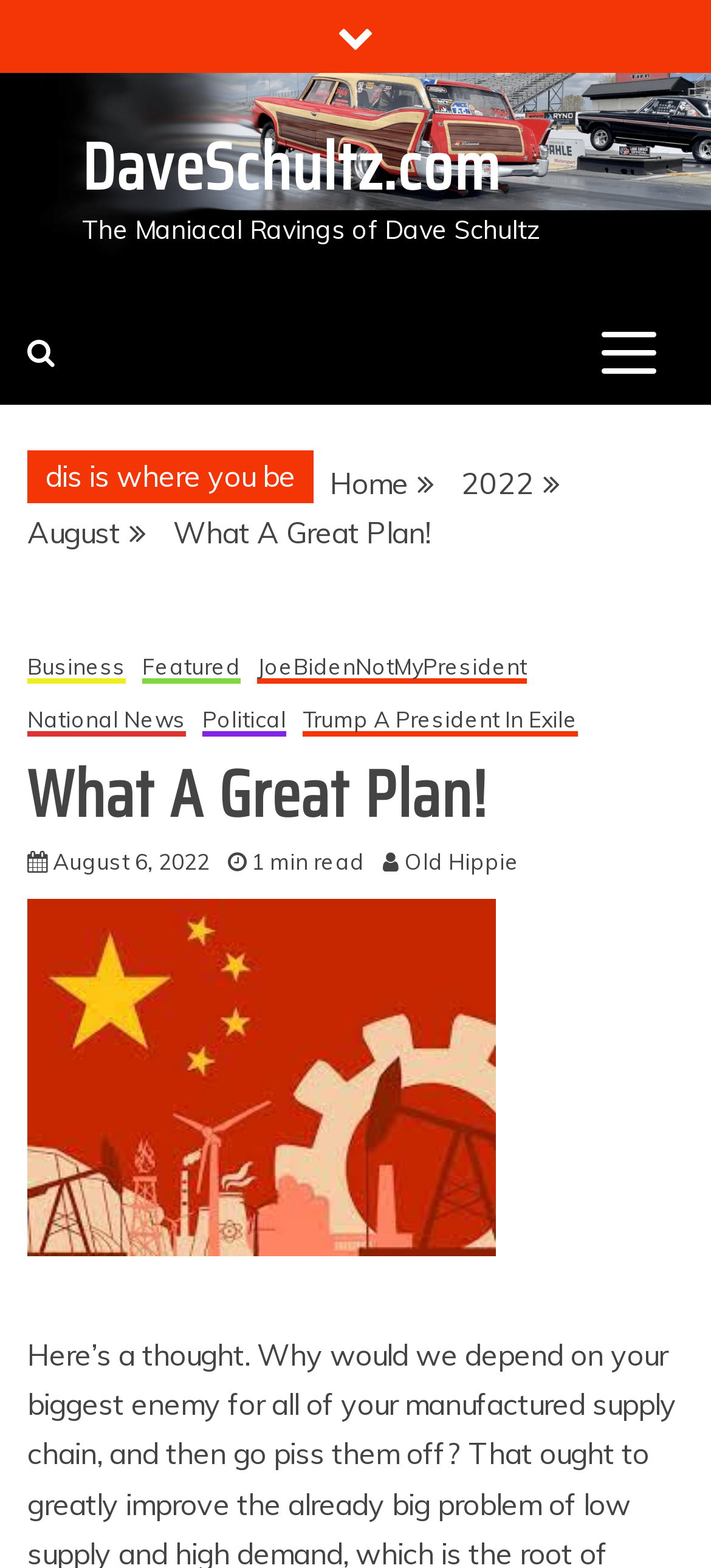What is the name of the author of the post 'What A Great Plan!'?
Provide a detailed answer to the question, using the image to inform your response.

I determined the answer by looking at the link element with the text 'Old Hippie' which is likely to be the name of the author of the post.